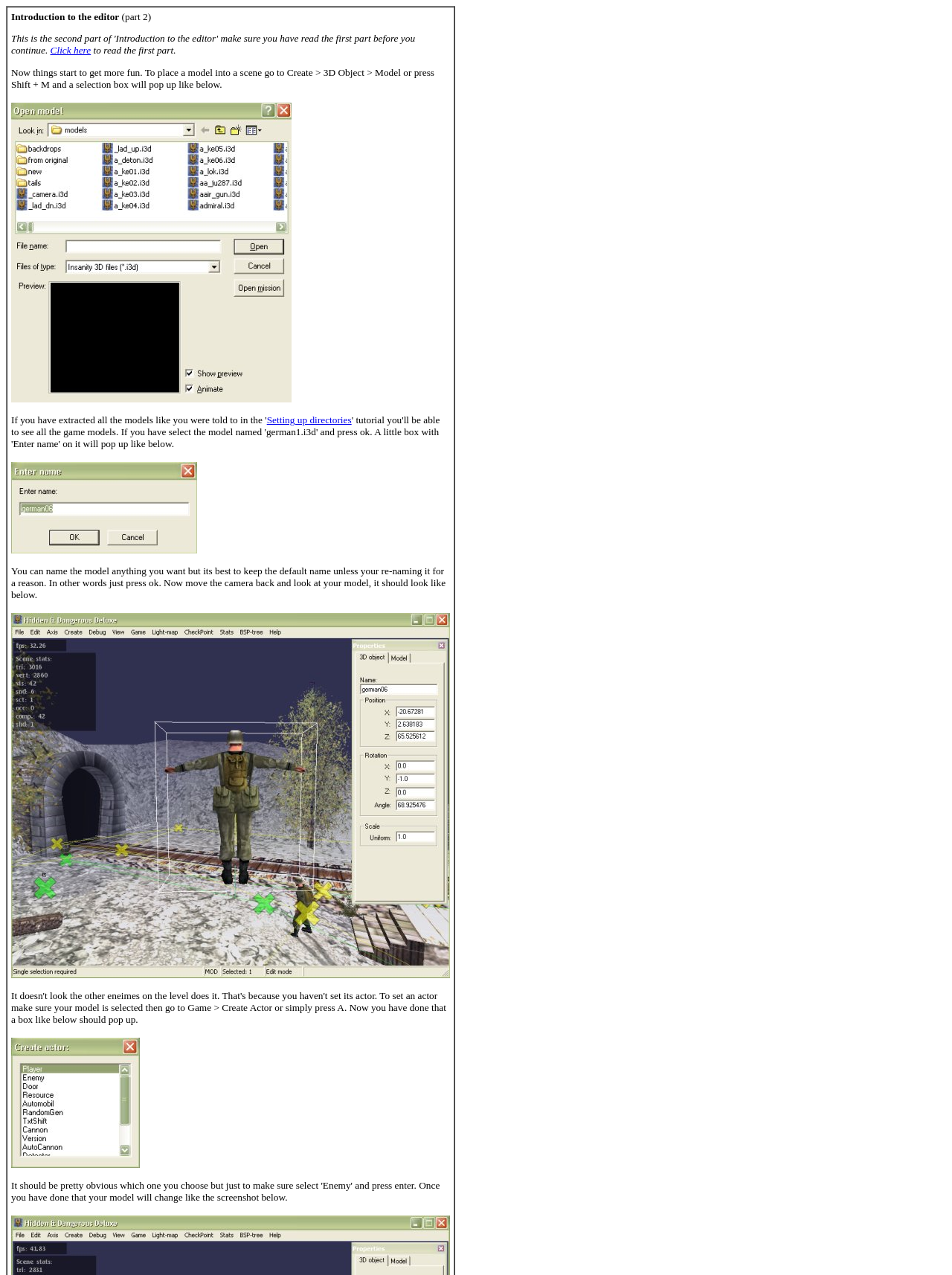How many links are on this webpage?
Using the image, provide a concise answer in one word or a short phrase.

2